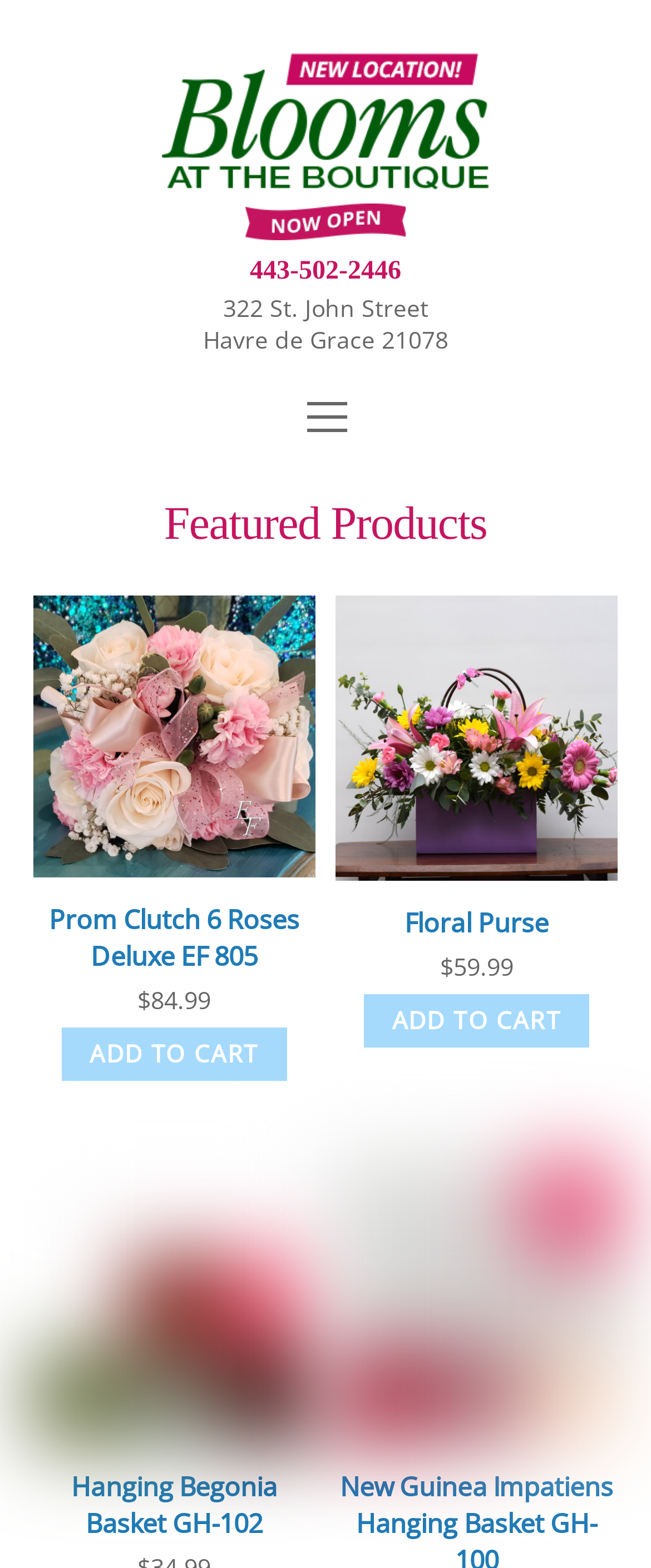Create a detailed description of the webpage's content and layout.

The webpage is about Blooms At The Boutique, a full-service florist located in historic Havre De Grace along the Susquehanna River. At the top left, there is a logo of Blooms at the Boutique, accompanied by an image of the store's address, "322 St. John Street Havre de Grace 21078". To the right of the logo, there is a heading displaying the phone number "443-502-2446". 

Below the logo and address, there is a menu link. Following the menu link, there is a section titled "Featured Products". This section contains three product showcases, each consisting of an image, a heading, and a price. The first product is "Prom Clutch 6 Roses Deluxe EF 805", priced at $84.99, with an "Add to Cart" button. The second product is "Floral Purse", priced at $59.99, also with an "Add to Cart" button. The third product is "Hanging Begonia Basket GH-102", with no price displayed. 

Each product showcase is arranged horizontally, with the image on the left and the product information on the right. The product showcases are stacked vertically, with the "Prom Clutch 6 Roses Deluxe EF 805" at the top, followed by "Floral Purse" in the middle, and "Hanging Begonia Basket GH-102" at the bottom.